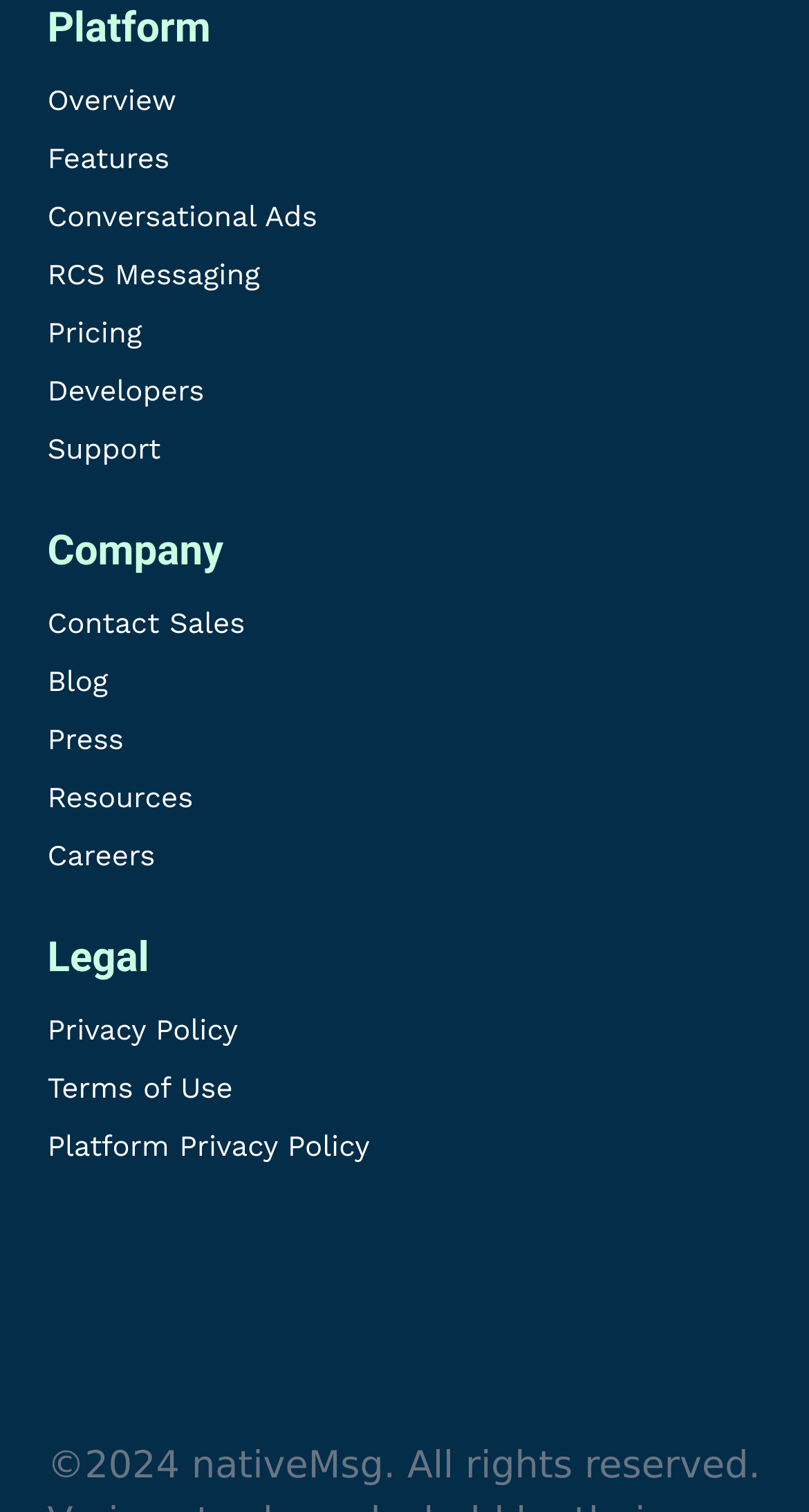Predict the bounding box for the UI component with the following description: "Platform Privacy Policy".

[0.058, 0.747, 0.942, 0.769]